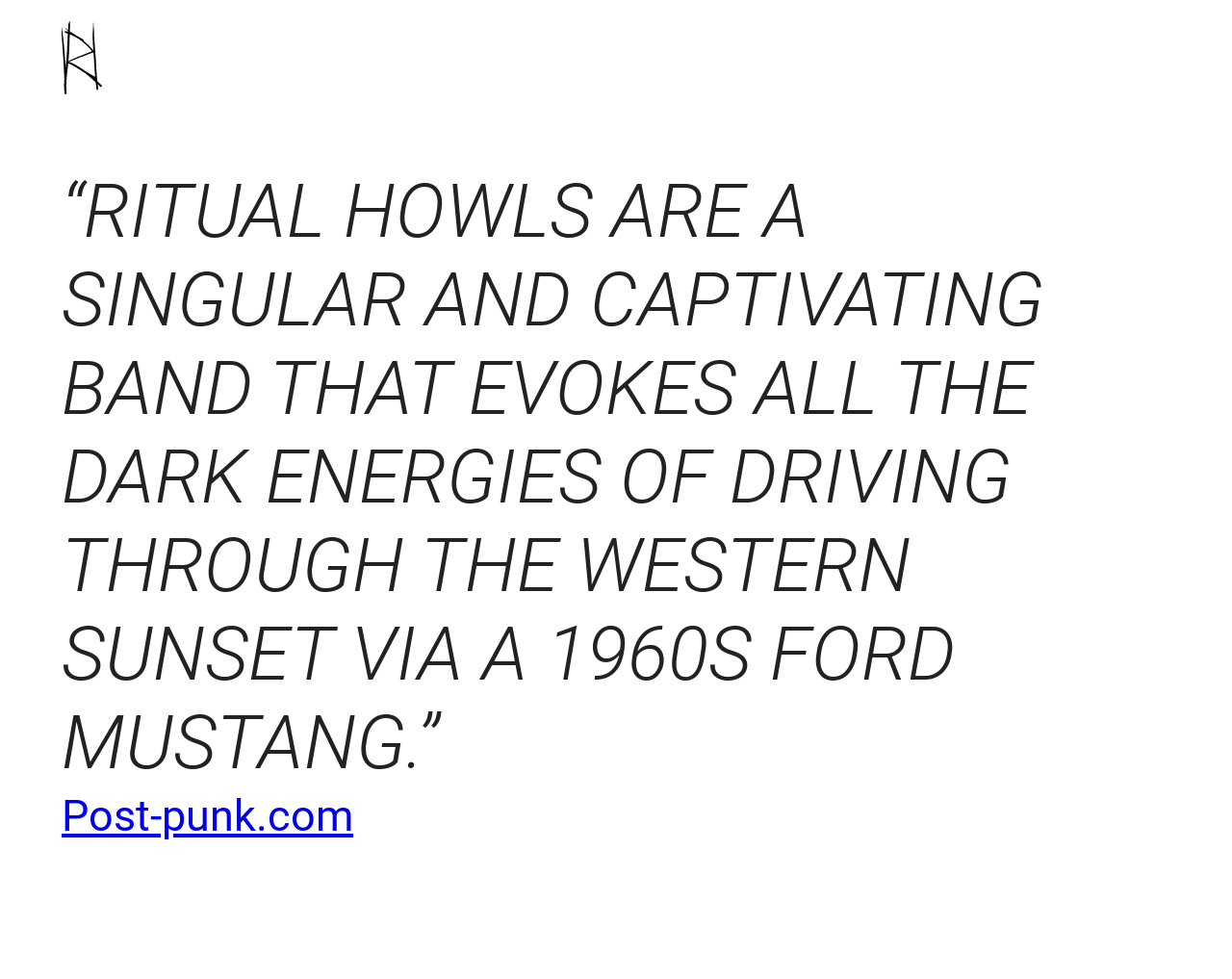Determine the bounding box coordinates for the HTML element mentioned in the following description: "Post-punk.com". The coordinates should be a list of four floats ranging from 0 to 1, represented as [left, top, right, bottom].

[0.05, 0.808, 0.287, 0.86]